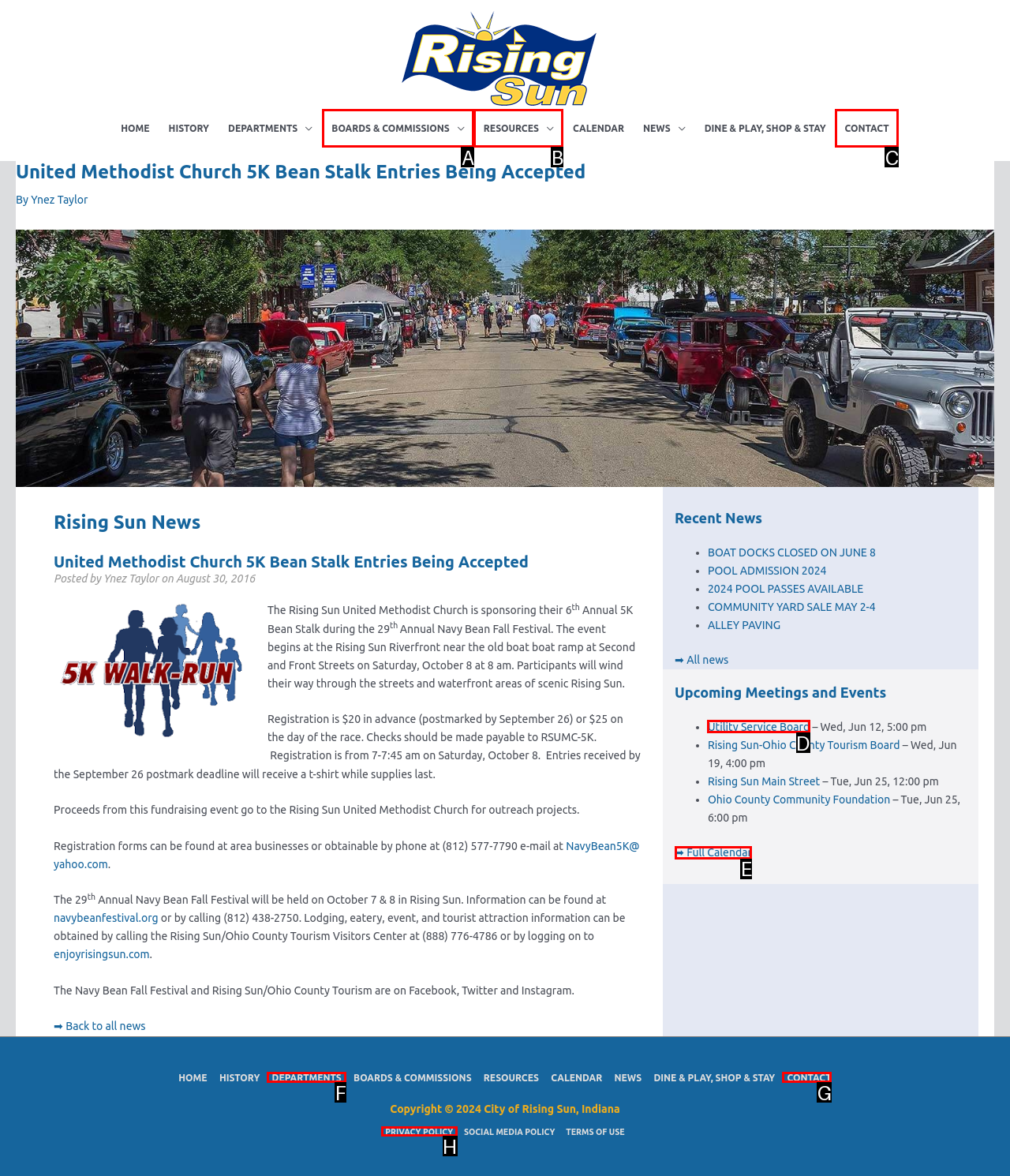From the given options, choose the HTML element that aligns with the description: ➡ Full Calendar. Respond with the letter of the selected element.

E